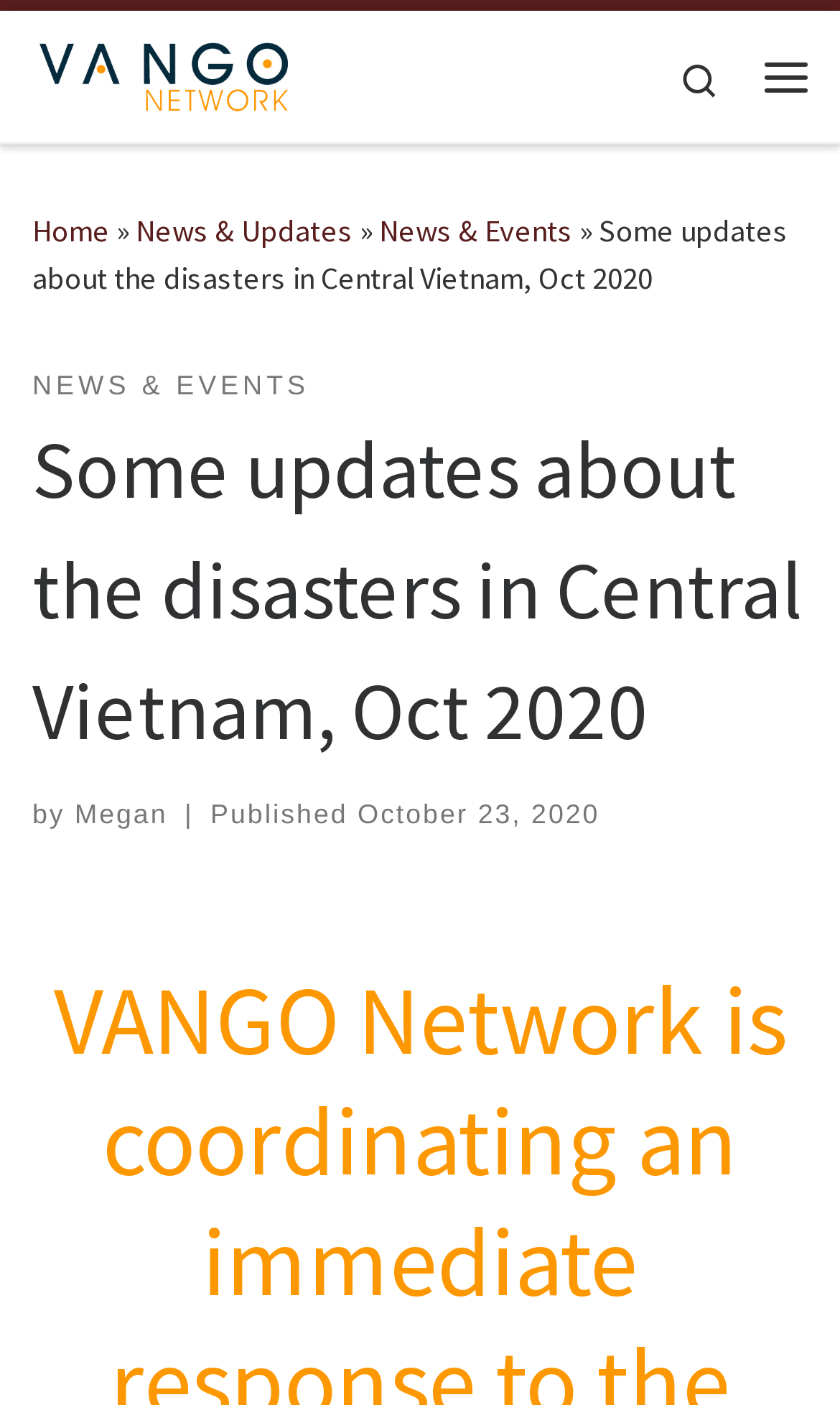Elaborate on the different components and information displayed on the webpage.

The webpage appears to be a news article or blog post about disasters in Central Vietnam, dated October 23, 2020. At the top left corner, there is a link to skip to the content, followed by a link to the Vietnamese American Non-Governmental Organization Network, accompanied by a "Back Home" image. 

On the top right corner, there is a search icon and a menu button. Below the top section, there is a navigation menu with links to "Home", "News & Updates", and "News & Events". 

The main content of the webpage is a news article with a heading that matches the meta description. The article is divided into sections, with the title "NEWS & EVENTS" at the top. The author of the article is Megan, and the publication date is October 23, 2020.